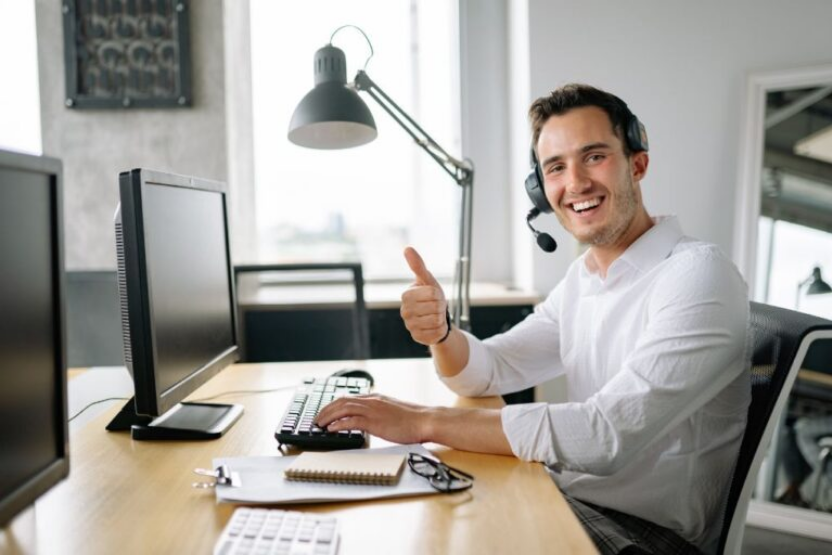What is the ambiance of the workspace?
Utilize the image to construct a detailed and well-explained answer.

The large windows in the background allow natural light to flow into the workspace, creating a cheerful and uplifting ambiance that promotes productivity and positivity.